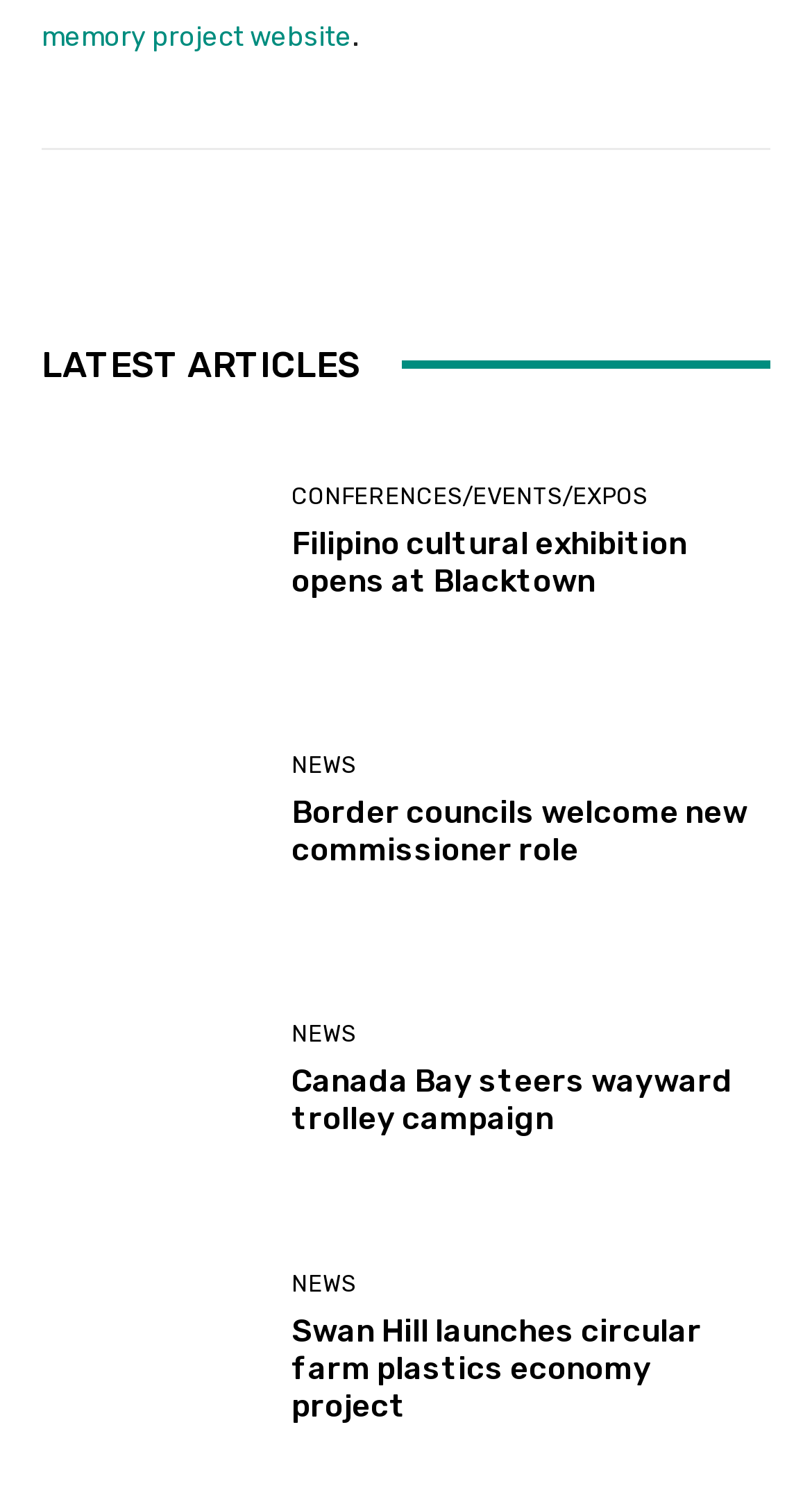Please give a concise answer to this question using a single word or phrase: 
What type of event is mentioned in the article 'CONFERENCES/EVENTS/EXPOS'

Conference